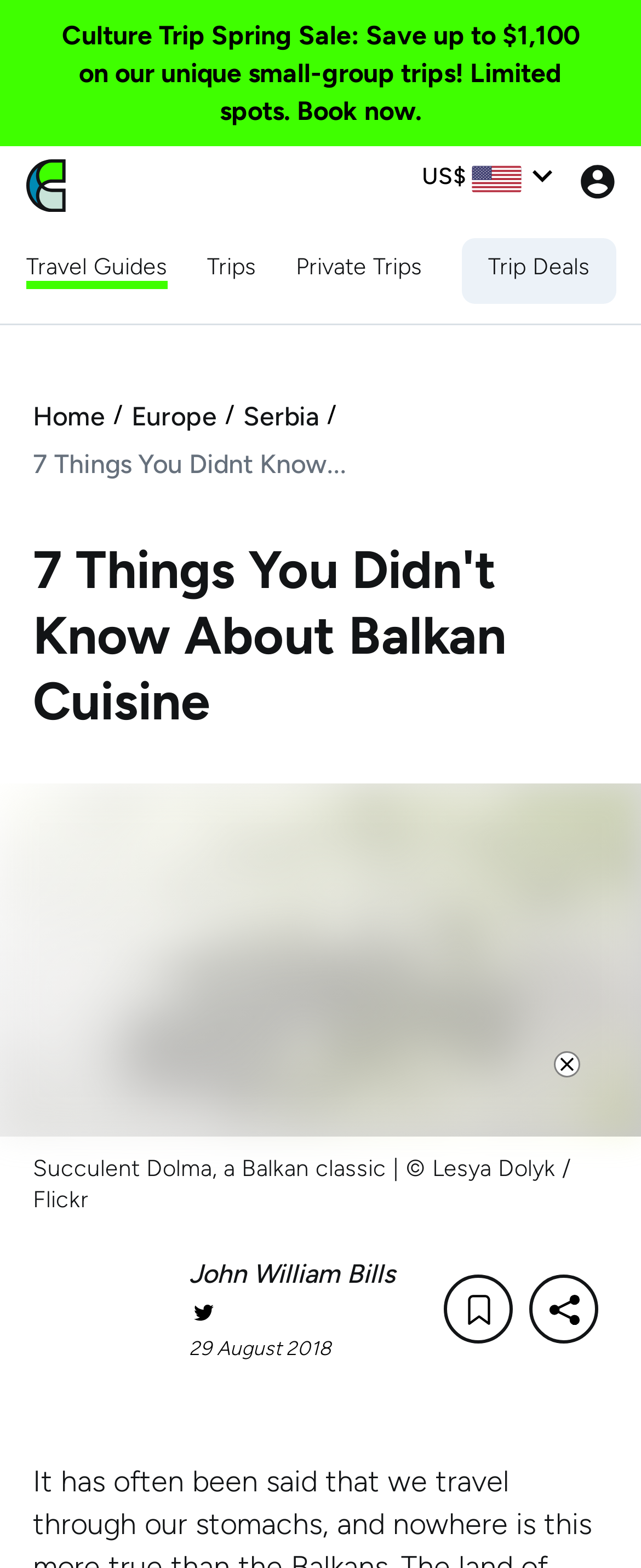Who is the author of the article? Examine the screenshot and reply using just one word or a brief phrase.

John William Bills